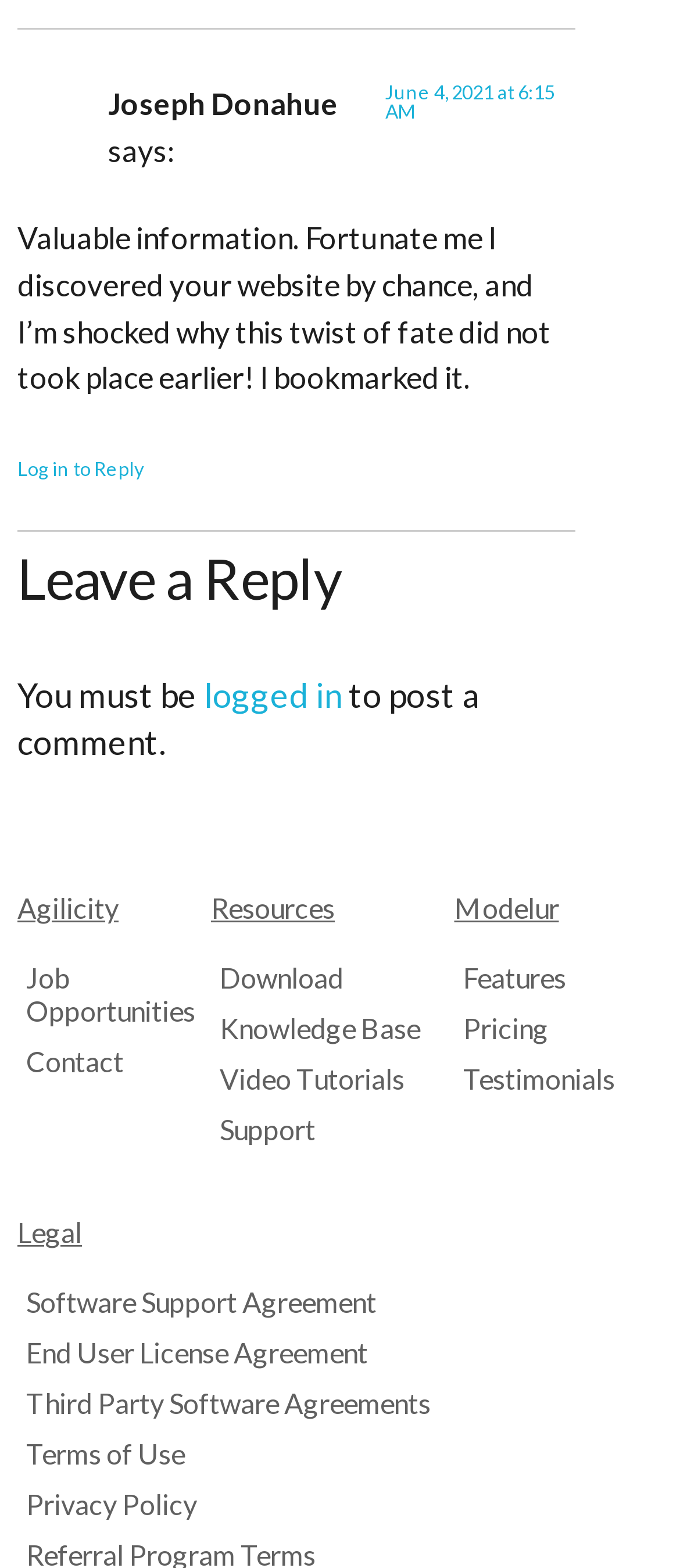Based on the element description, predict the bounding box coordinates (top-left x, top-left y, bottom-right x, bottom-right y) for the UI element in the screenshot: End User License Agreement

[0.026, 0.851, 0.974, 0.873]